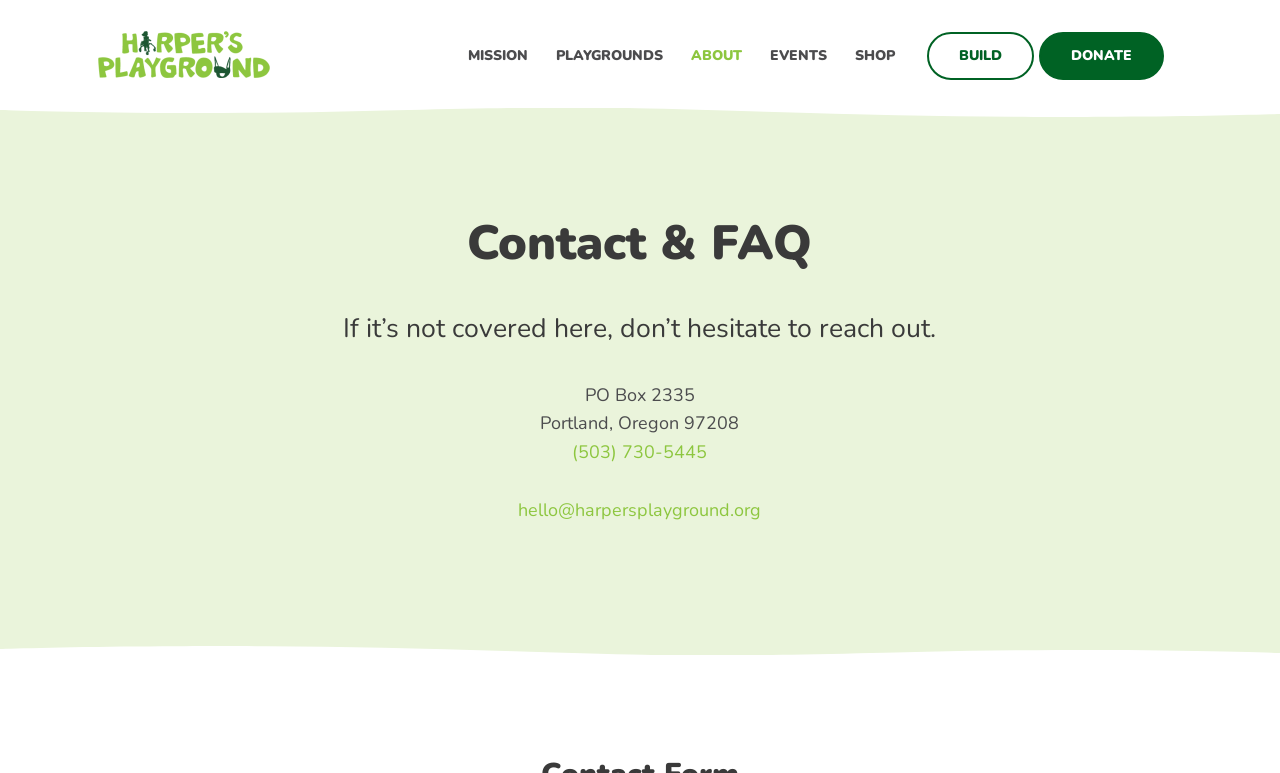Please give the bounding box coordinates of the area that should be clicked to fulfill the following instruction: "Go to the DONATE page". The coordinates should be in the format of four float numbers from 0 to 1, i.e., [left, top, right, bottom].

[0.812, 0.041, 0.909, 0.103]